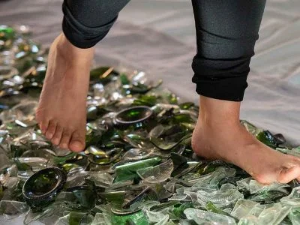What is the purpose of the 'Glass Walk' experience?
Based on the visual, give a brief answer using one word or a short phrase.

to push participants out of their comfort zones